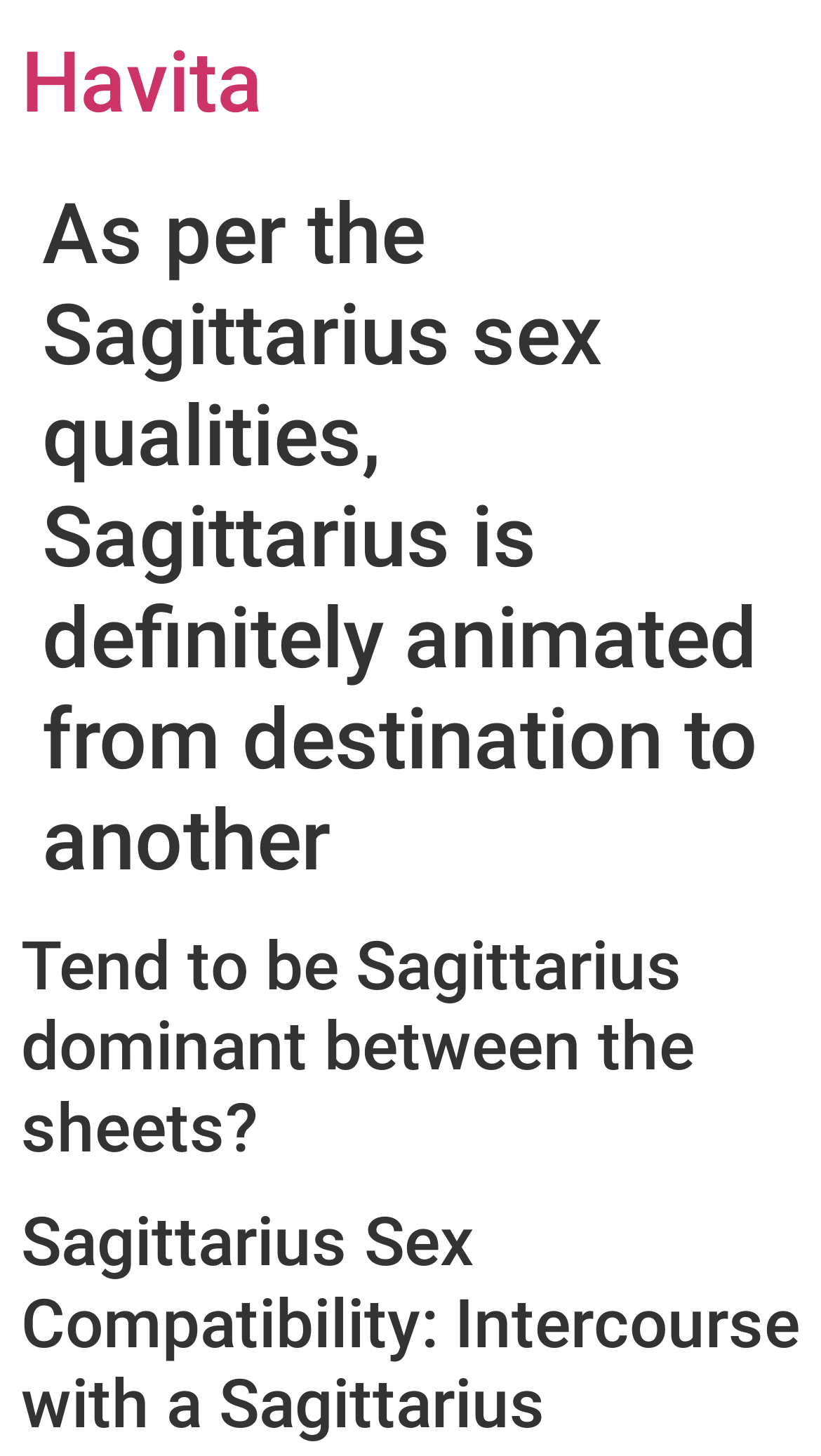Locate the bounding box coordinates of the UI element described by: "Havita". The bounding box coordinates should consist of four float numbers between 0 and 1, i.e., [left, top, right, bottom].

[0.026, 0.023, 0.321, 0.091]